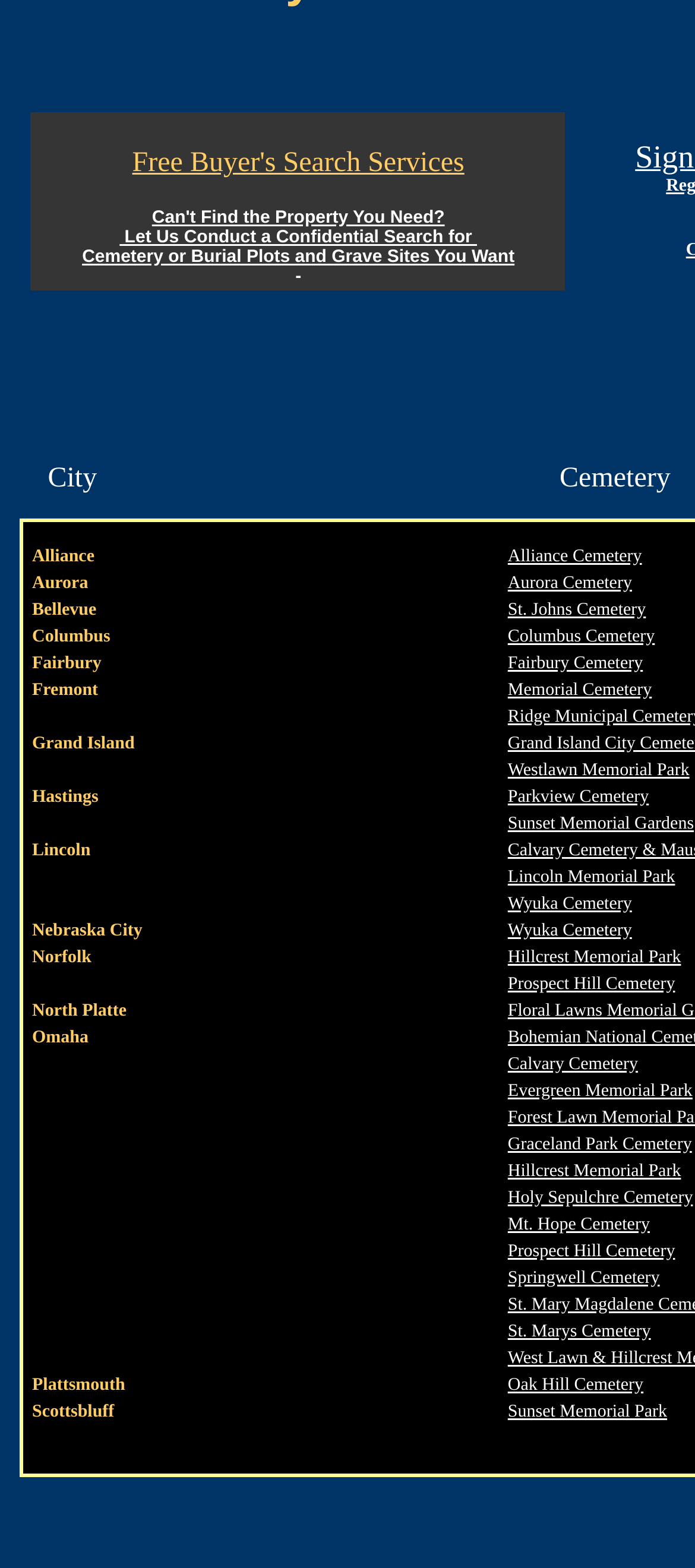Identify the bounding box coordinates of the clickable region necessary to fulfill the following instruction: "Click on Free Buyer's Search Services". The bounding box coordinates should be four float numbers between 0 and 1, i.e., [left, top, right, bottom].

[0.19, 0.094, 0.668, 0.114]